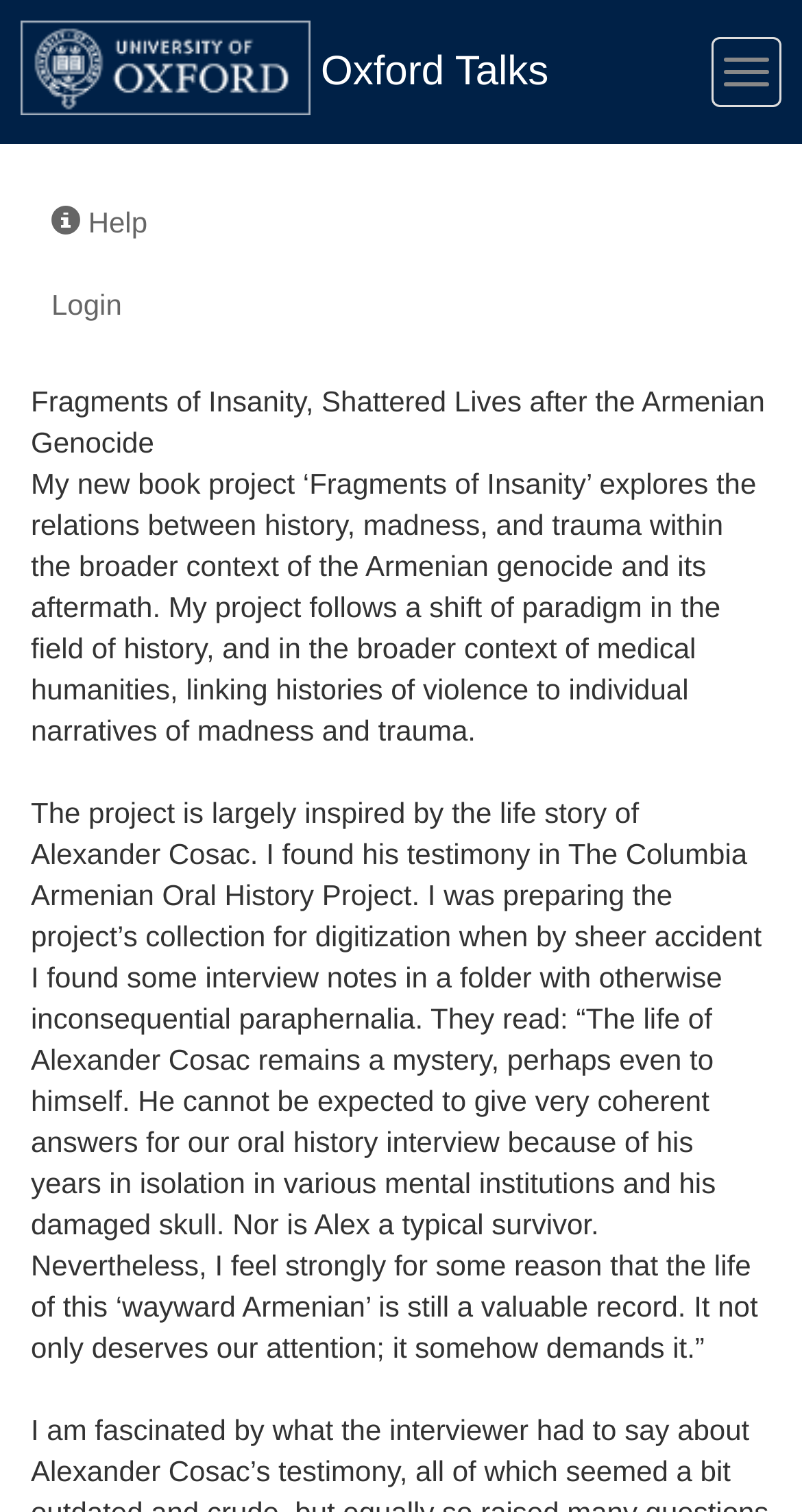What is the condition of Alexander Cosac's skull?
Based on the visual details in the image, please answer the question thoroughly.

According to the interview notes, Alexander Cosac has a damaged skull, which is mentioned as one of the reasons why he cannot be expected to give very coherent answers for the oral history interview.